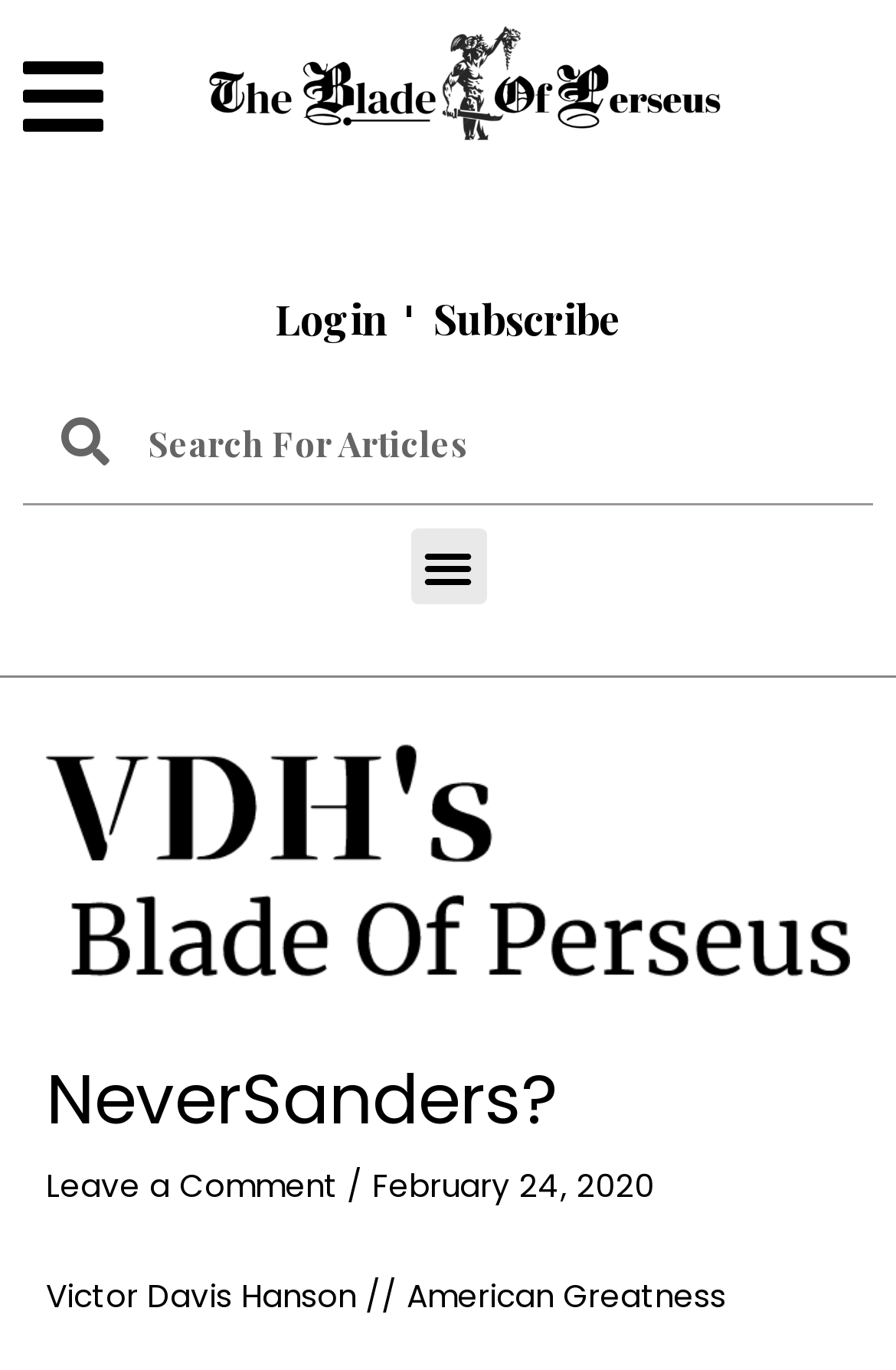Provide the bounding box coordinates for the UI element that is described as: "alt="Accurate Mechanical & Welding"".

None